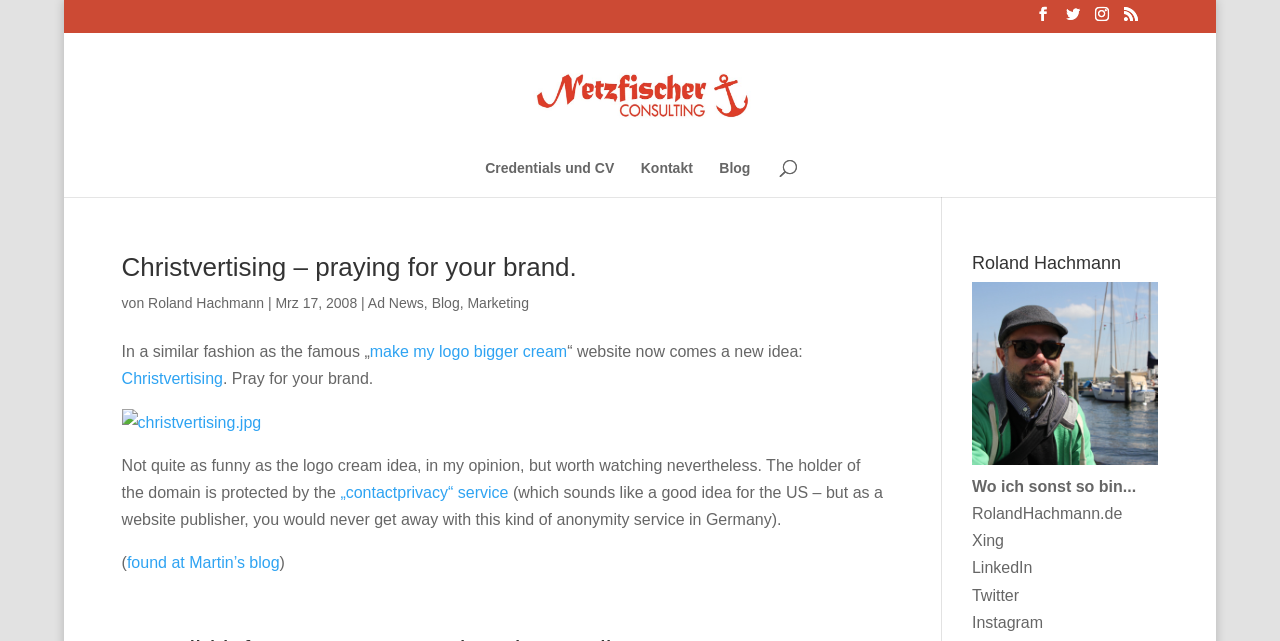Please identify the bounding box coordinates of the region to click in order to complete the task: "Check Roland Hachmann's credentials". The coordinates must be four float numbers between 0 and 1, specified as [left, top, right, bottom].

[0.379, 0.25, 0.48, 0.307]